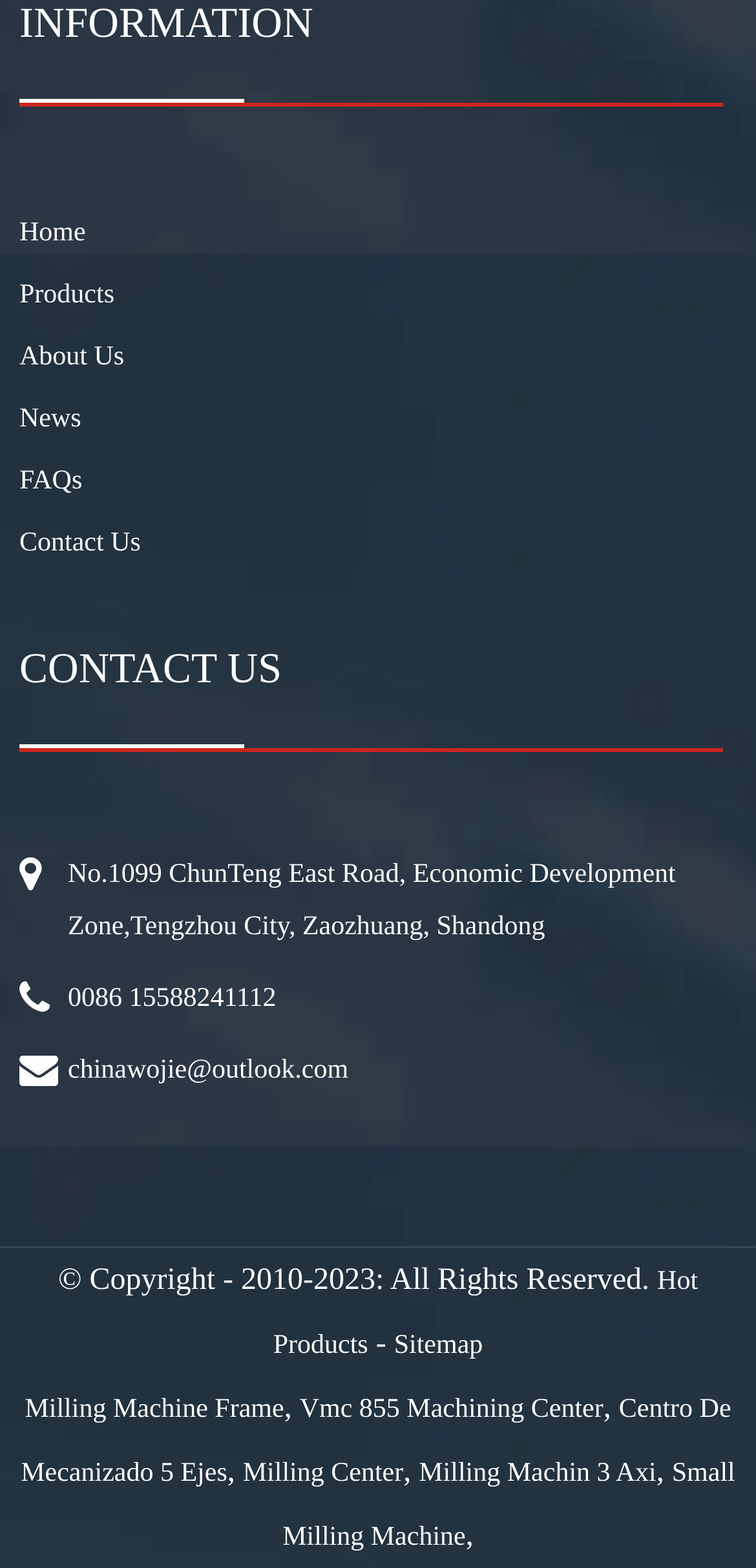Using the provided element description, identify the bounding box coordinates as (top-left x, top-left y, bottom-right x, bottom-right y). Ensure all values are between 0 and 1. Description: Vmc 855 Machining Center

[0.396, 0.89, 0.798, 0.909]